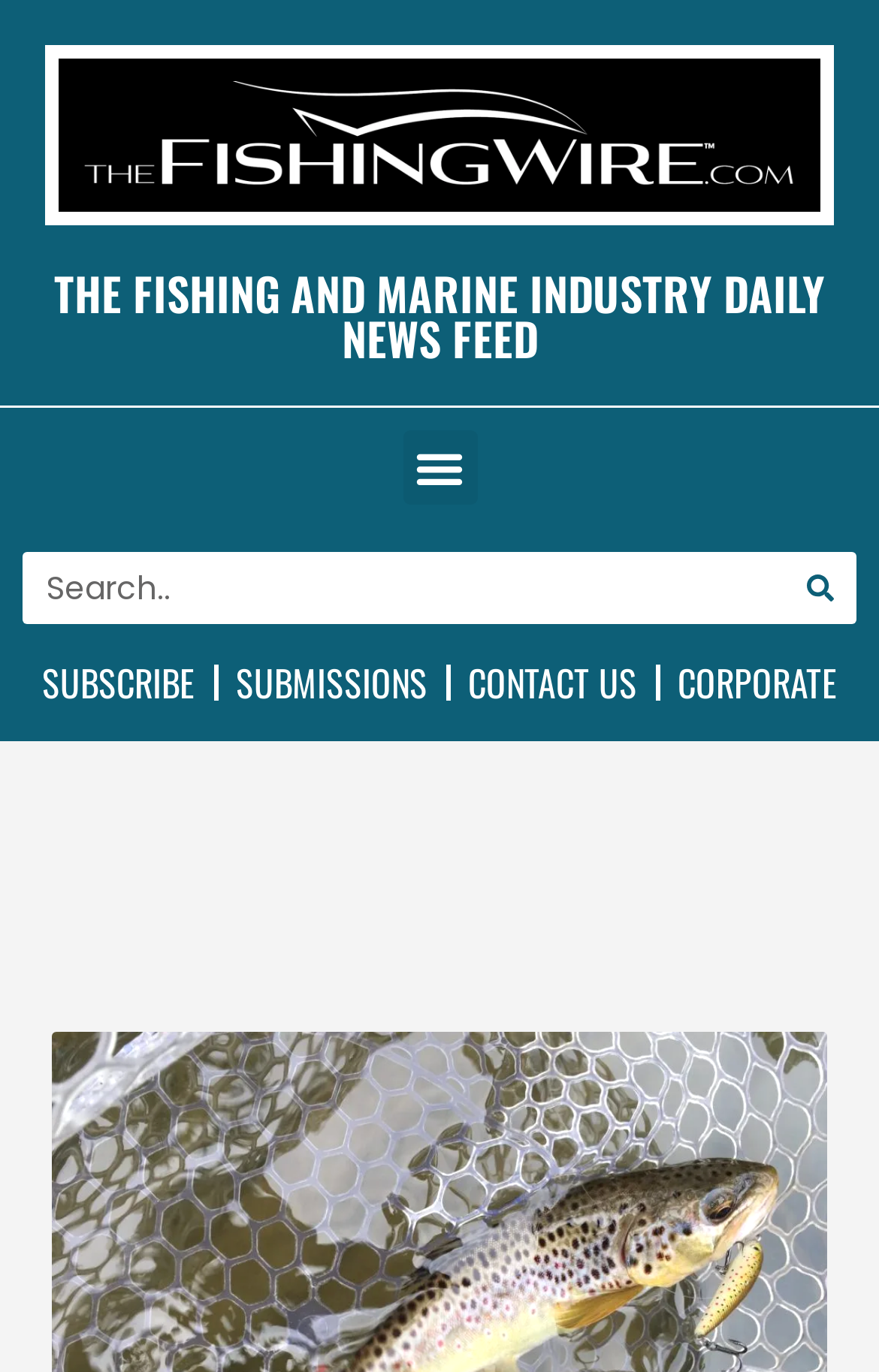Find the bounding box coordinates of the element to click in order to complete the given instruction: "Read the daily news feed."

[0.051, 0.198, 0.949, 0.263]